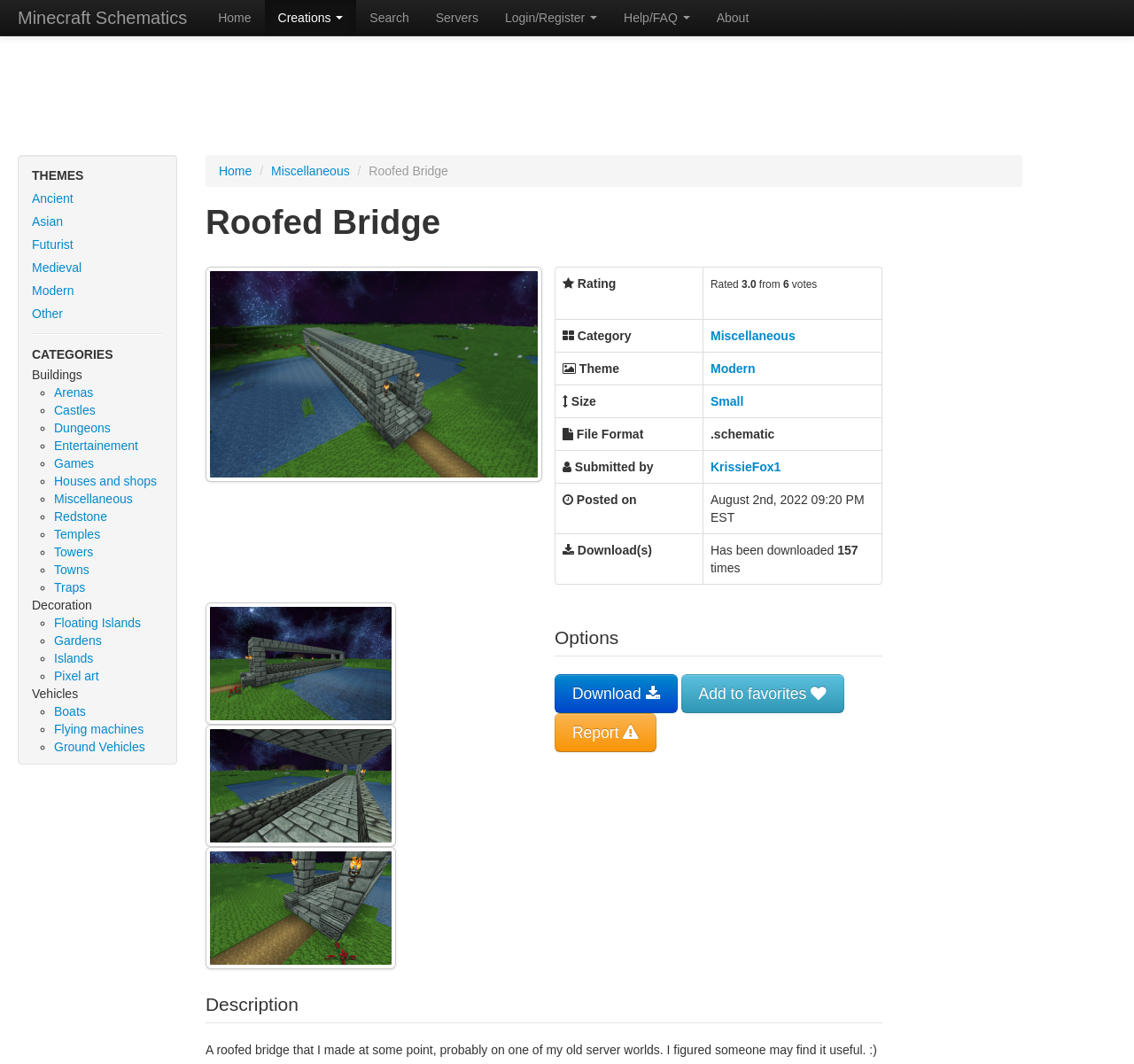Determine the bounding box coordinates of the UI element described below. Use the format (top-left x, top-left y, bottom-right x, bottom-right y) with floating point numbers between 0 and 1: Add to favorites

[0.6, 0.634, 0.745, 0.67]